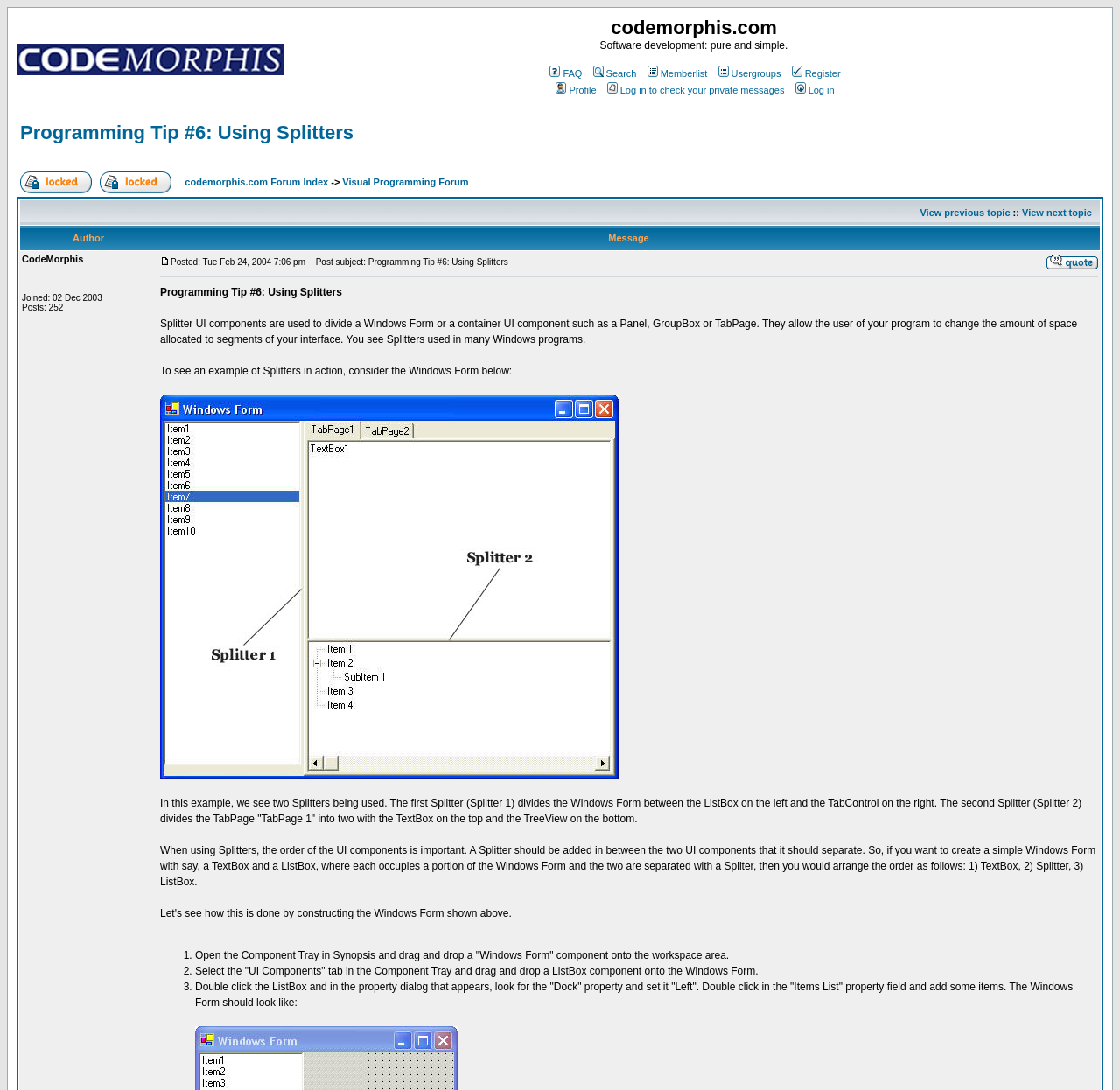Please determine the bounding box coordinates of the element to click on in order to accomplish the following task: "Register". Ensure the coordinates are four float numbers ranging from 0 to 1, i.e., [left, top, right, bottom].

[0.704, 0.063, 0.75, 0.073]